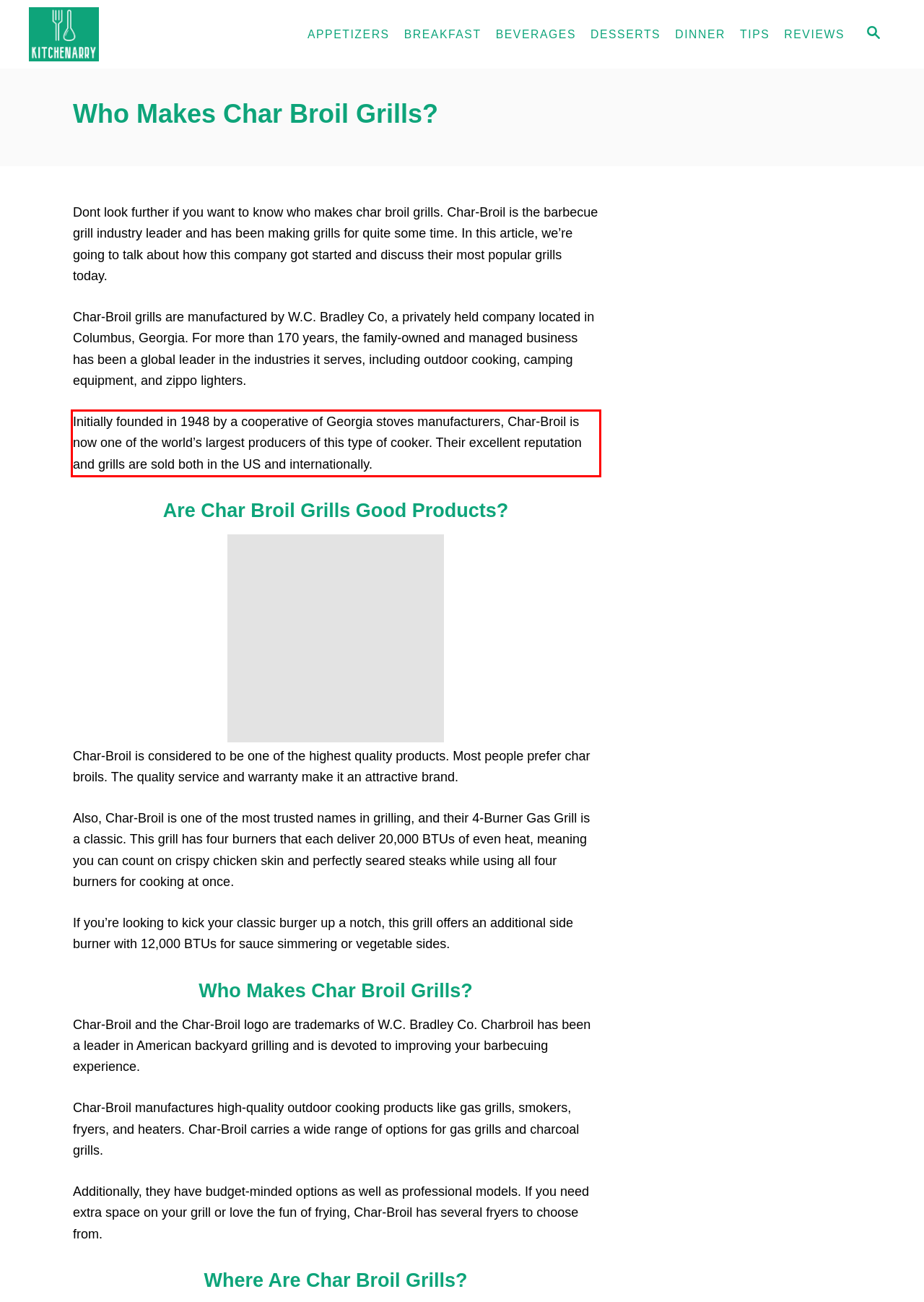By examining the provided screenshot of a webpage, recognize the text within the red bounding box and generate its text content.

Initially founded in 1948 by a cooperative of Georgia stoves manufacturers, Char-Broil is now one of the world’s largest producers of this type of cooker. Their excellent reputation and grills are sold both in the US and internationally.